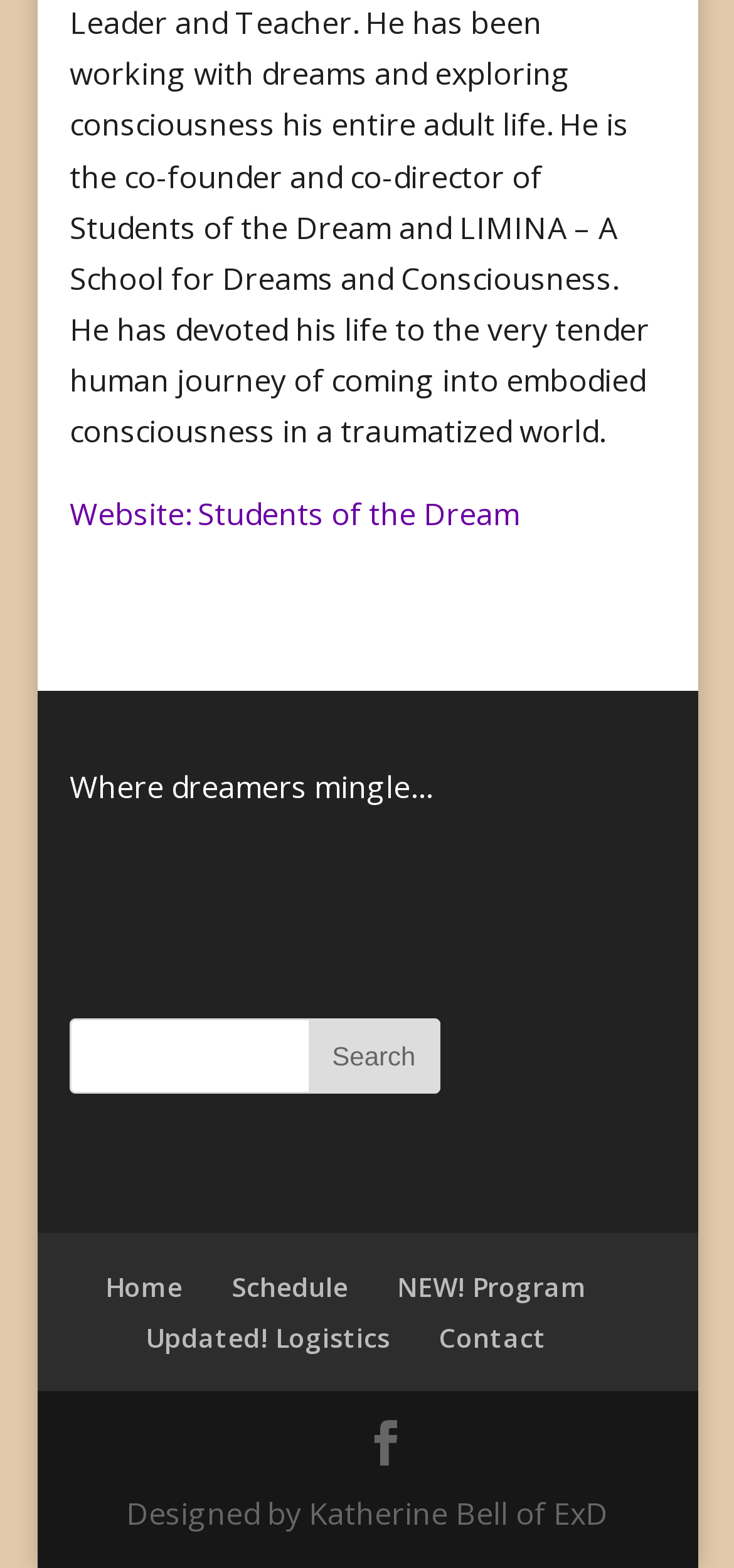Locate the bounding box of the UI element described by: "Home" in the given webpage screenshot.

None